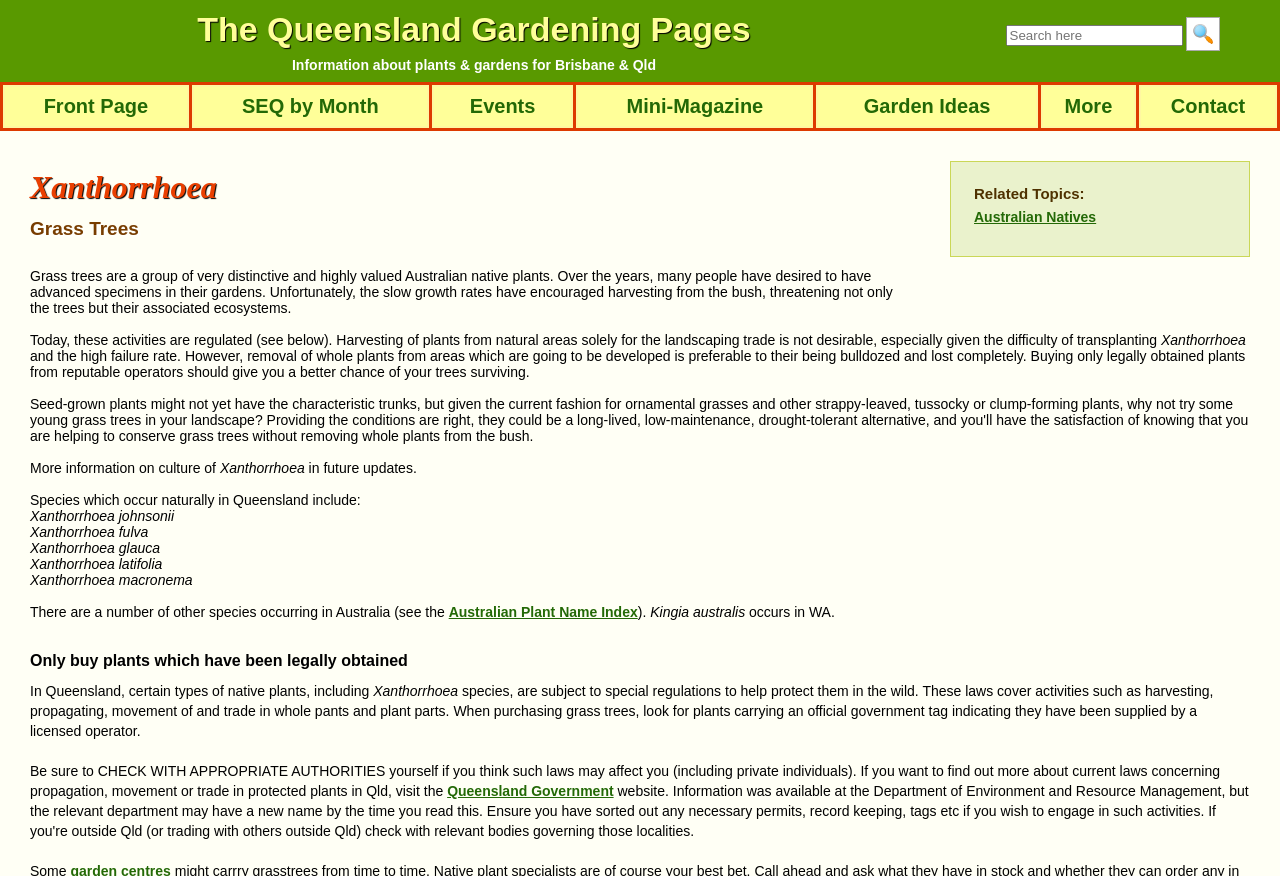Determine the bounding box coordinates of the section to be clicked to follow the instruction: "Search here". The coordinates should be given as four float numbers between 0 and 1, formatted as [left, top, right, bottom].

[0.786, 0.029, 0.924, 0.053]